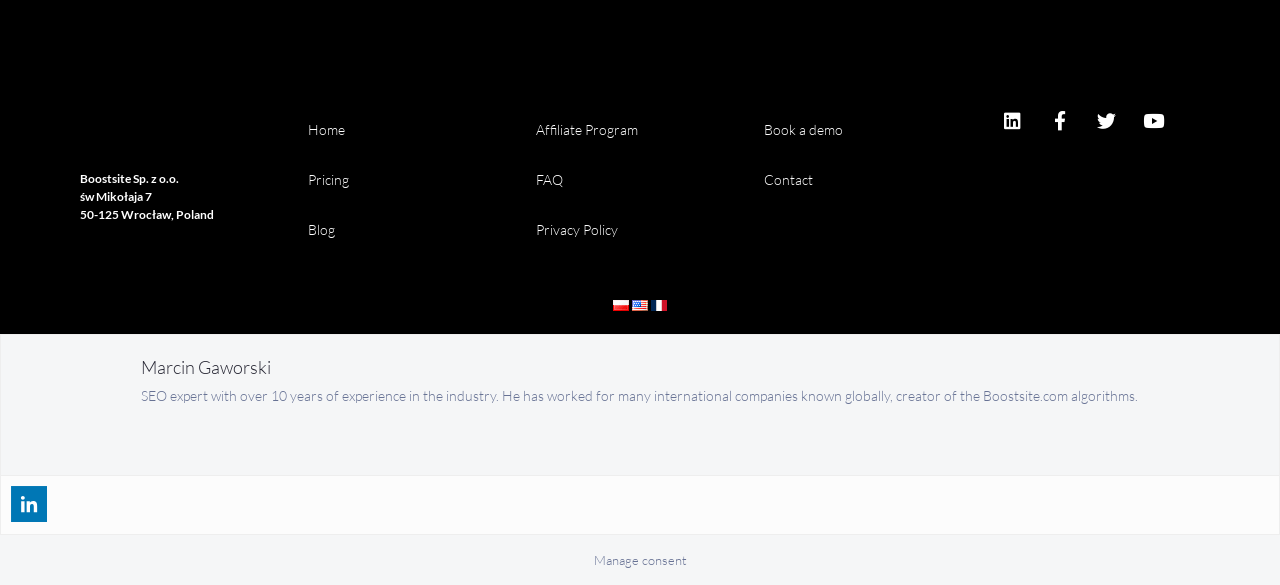Using the provided description: "Privacy Policy", find the bounding box coordinates of the corresponding UI element. The output should be four float numbers between 0 and 1, in the format [left, top, right, bottom].

[0.419, 0.378, 0.483, 0.407]